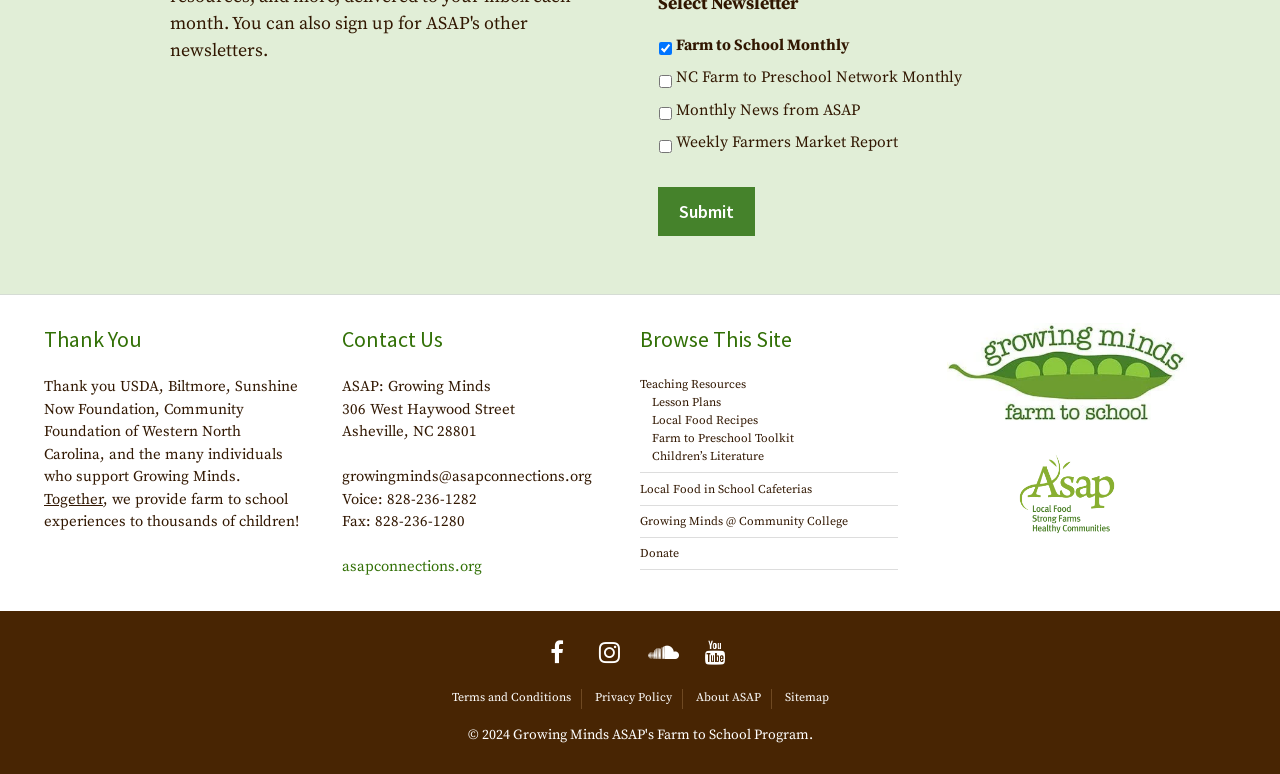Predict the bounding box coordinates for the UI element described as: "Chorus Musicus Köln". The coordinates should be four float numbers between 0 and 1, presented as [left, top, right, bottom].

None